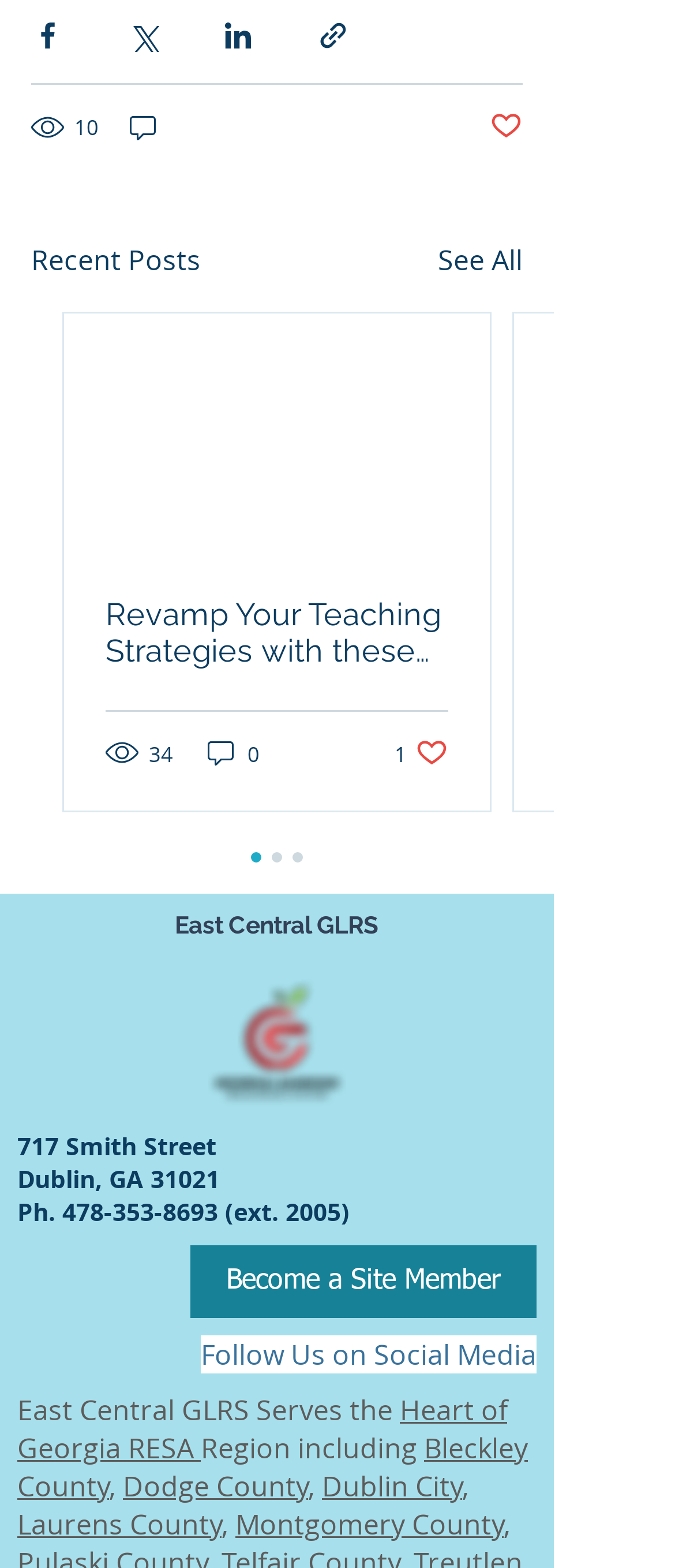Based on the image, provide a detailed response to the question:
What regions does East Central GLRS serve?

East Central GLRS serves the Heart of Georgia RESA region, including Bleckley County, Dodge County, Dublin City, Laurens County, and Montgomery County, as indicated by the static text and links on the webpage.